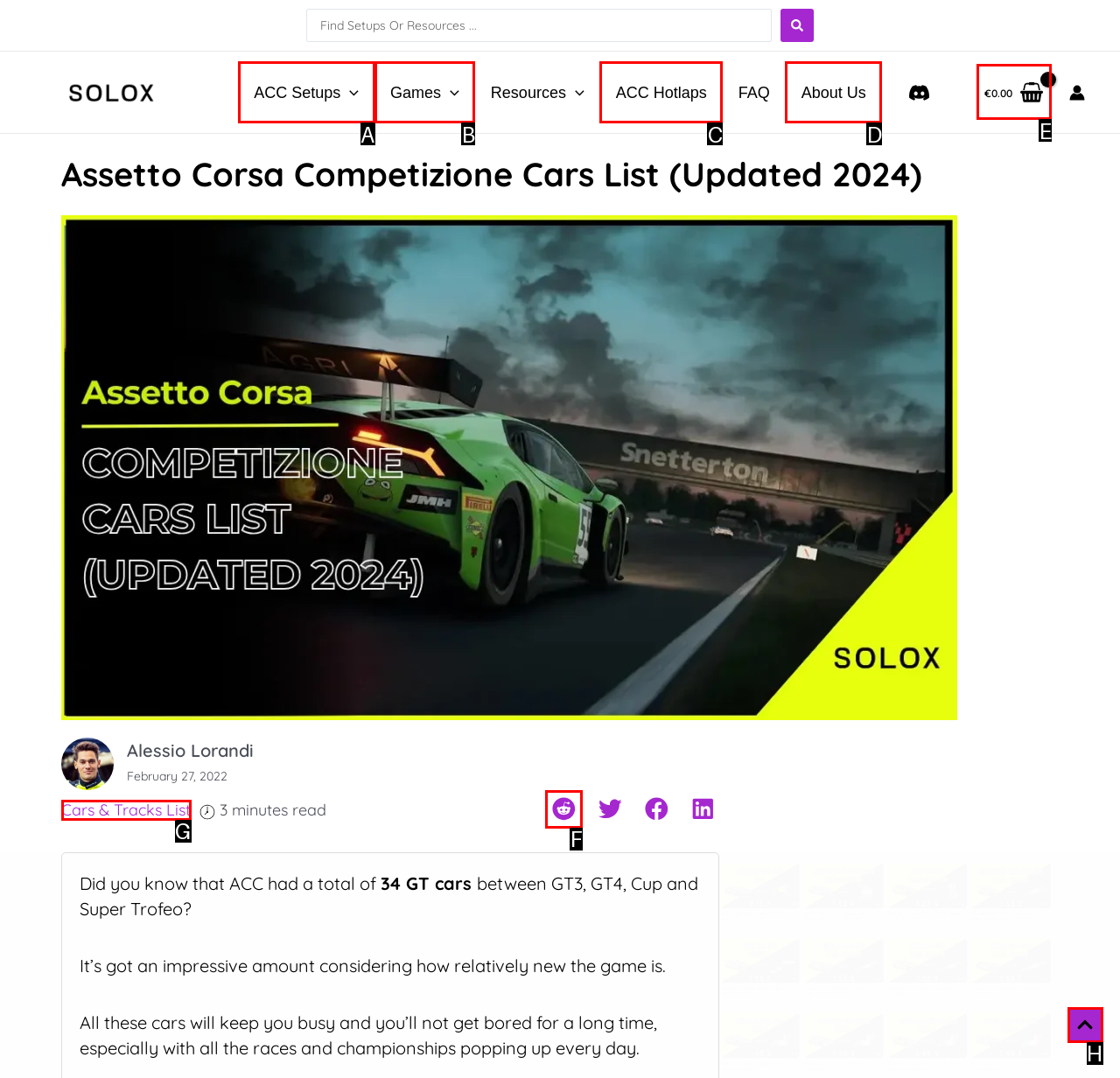Pick the option that should be clicked to perform the following task: View shopping cart
Answer with the letter of the selected option from the available choices.

E